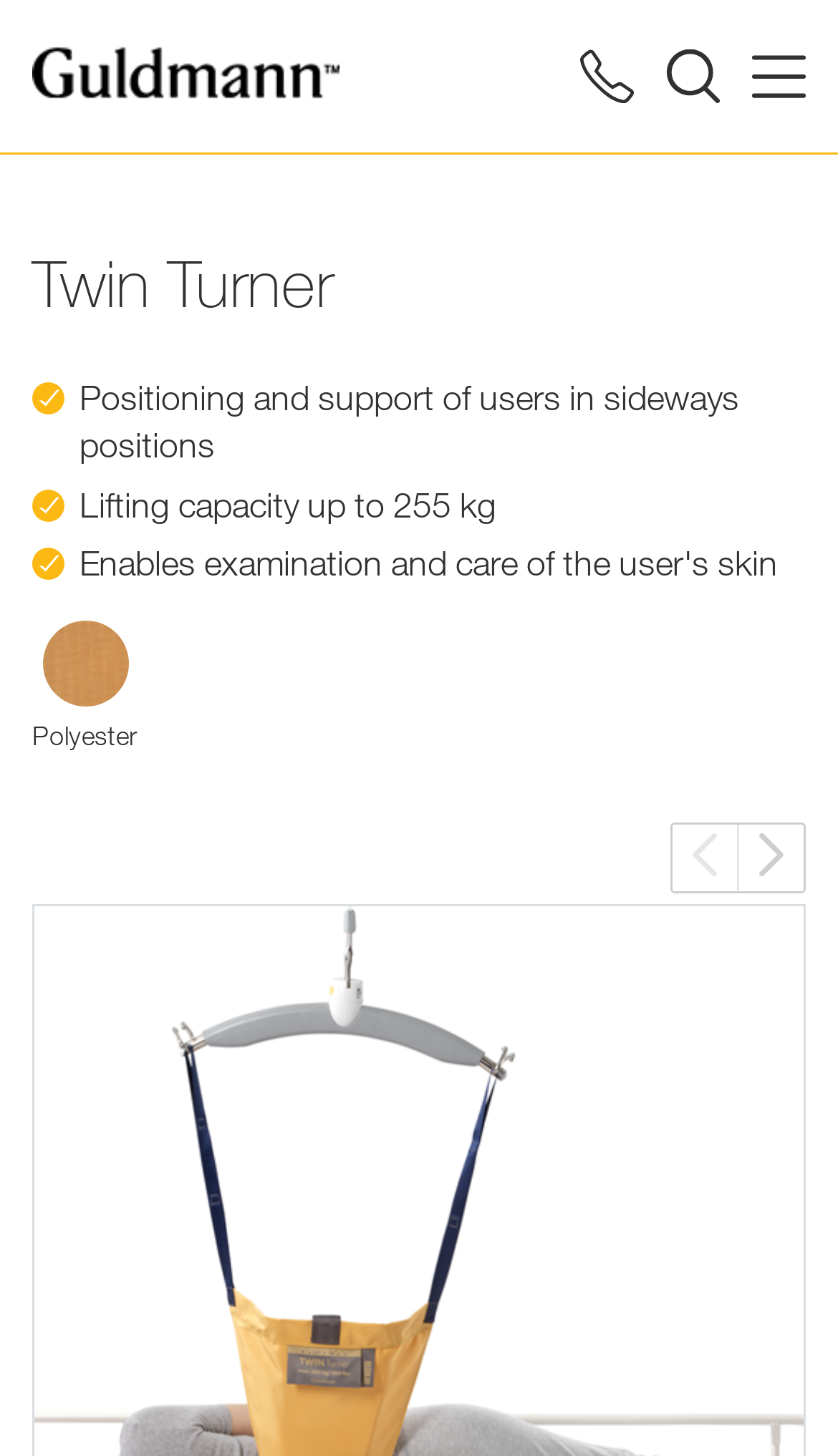Respond to the following query with just one word or a short phrase: 
What is the color of the sling in the image?

Yellow